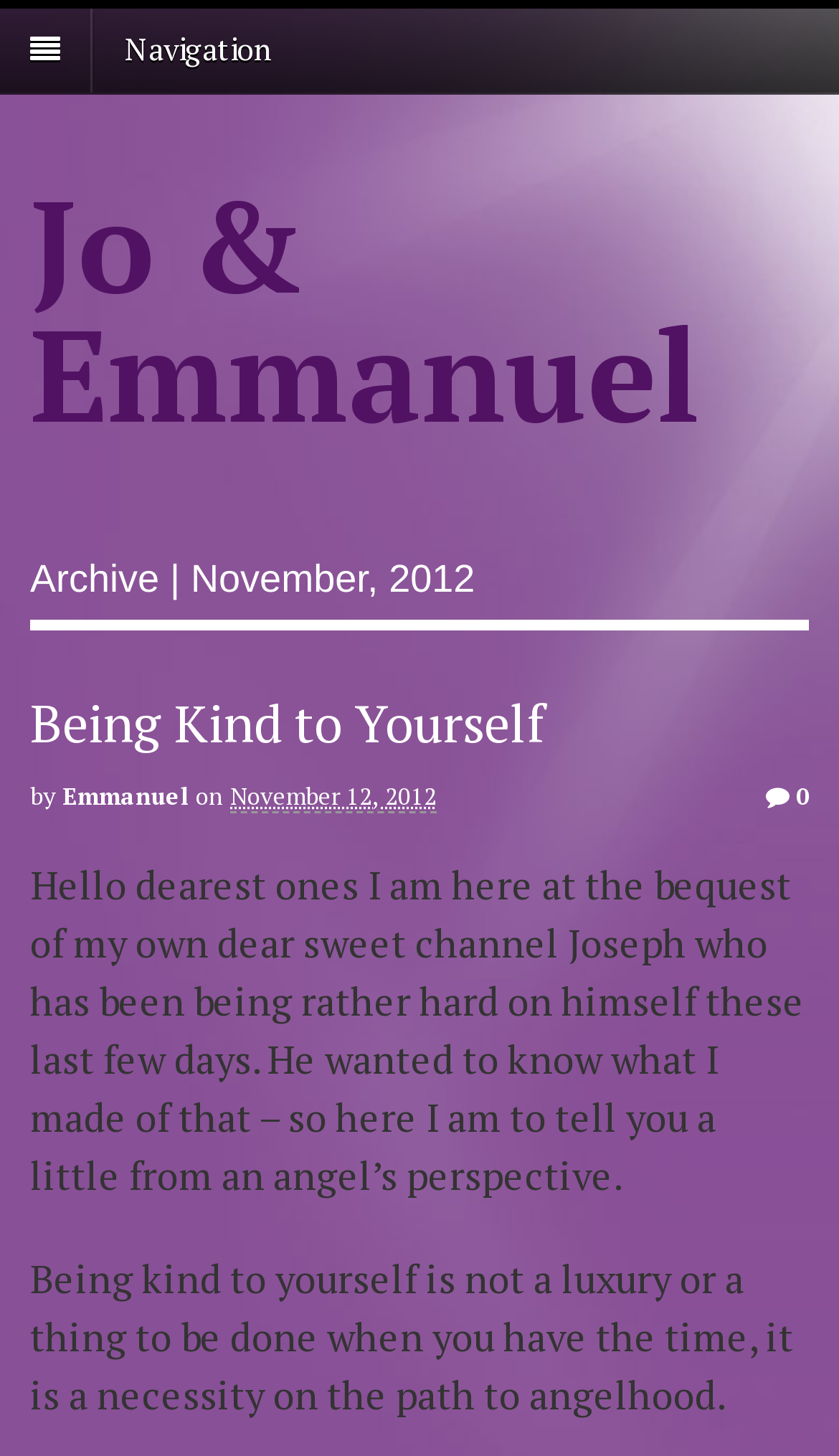How many comments are there on the article?
Please provide a single word or phrase answer based on the image.

0